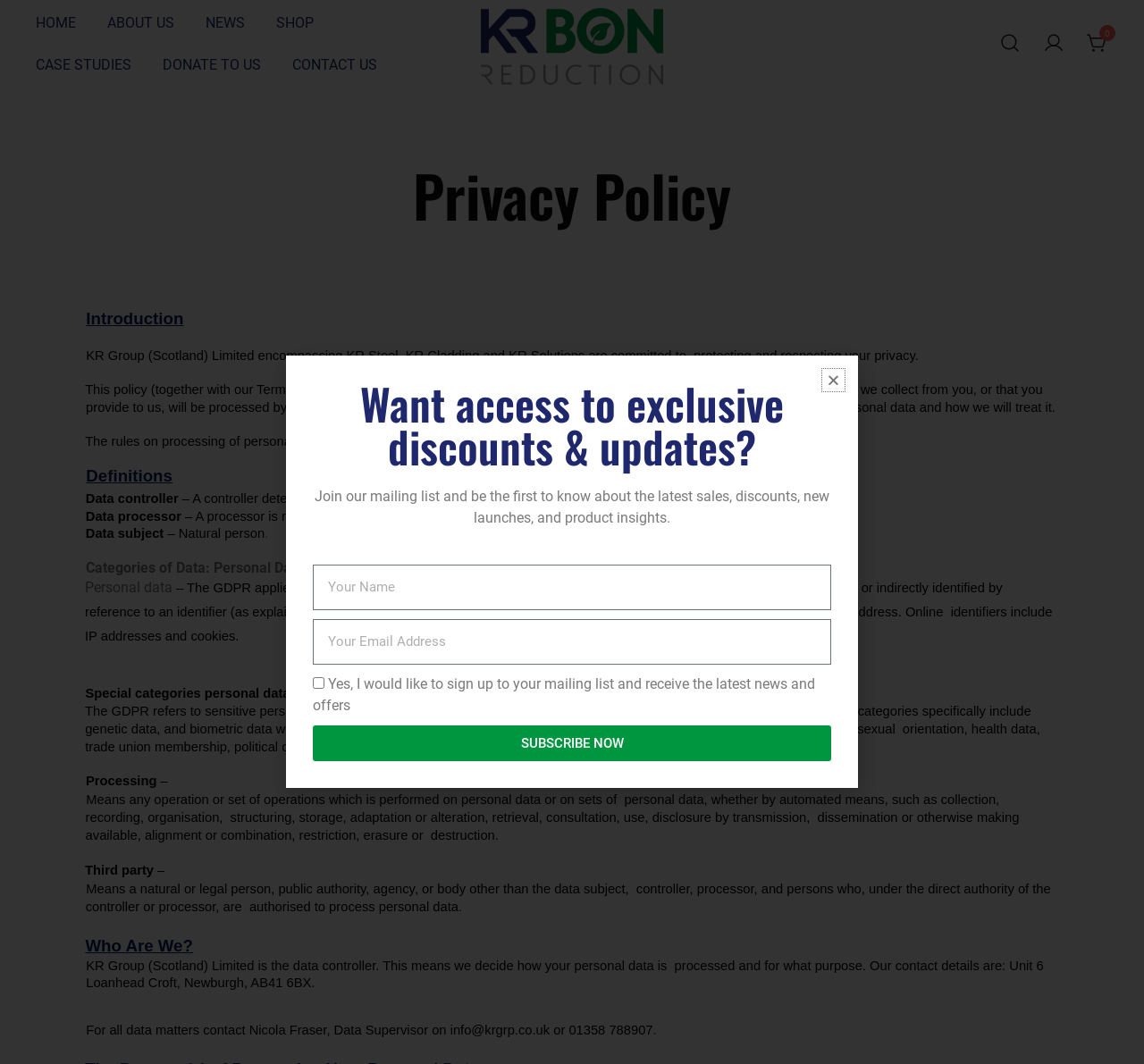Answer the question using only a single word or phrase: 
What is required to subscribe to the mailing list?

Email address